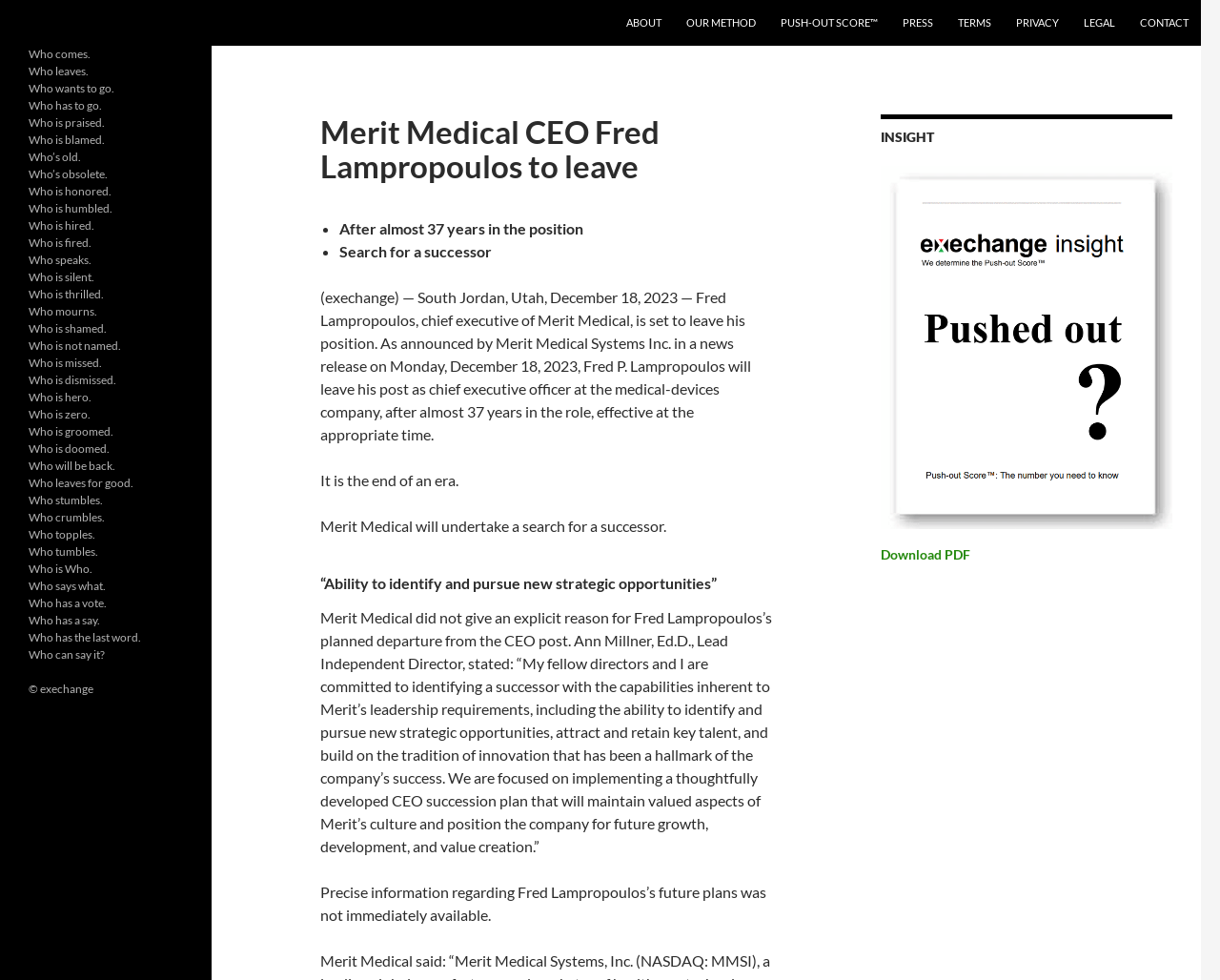Using the information in the image, give a comprehensive answer to the question: 
What is the reason for Fred Lampropoulos's departure?

The webpage does not provide an explicit reason for Fred Lampropoulos's planned departure from the CEO post. It only mentions that the company will undertake a search for a successor.